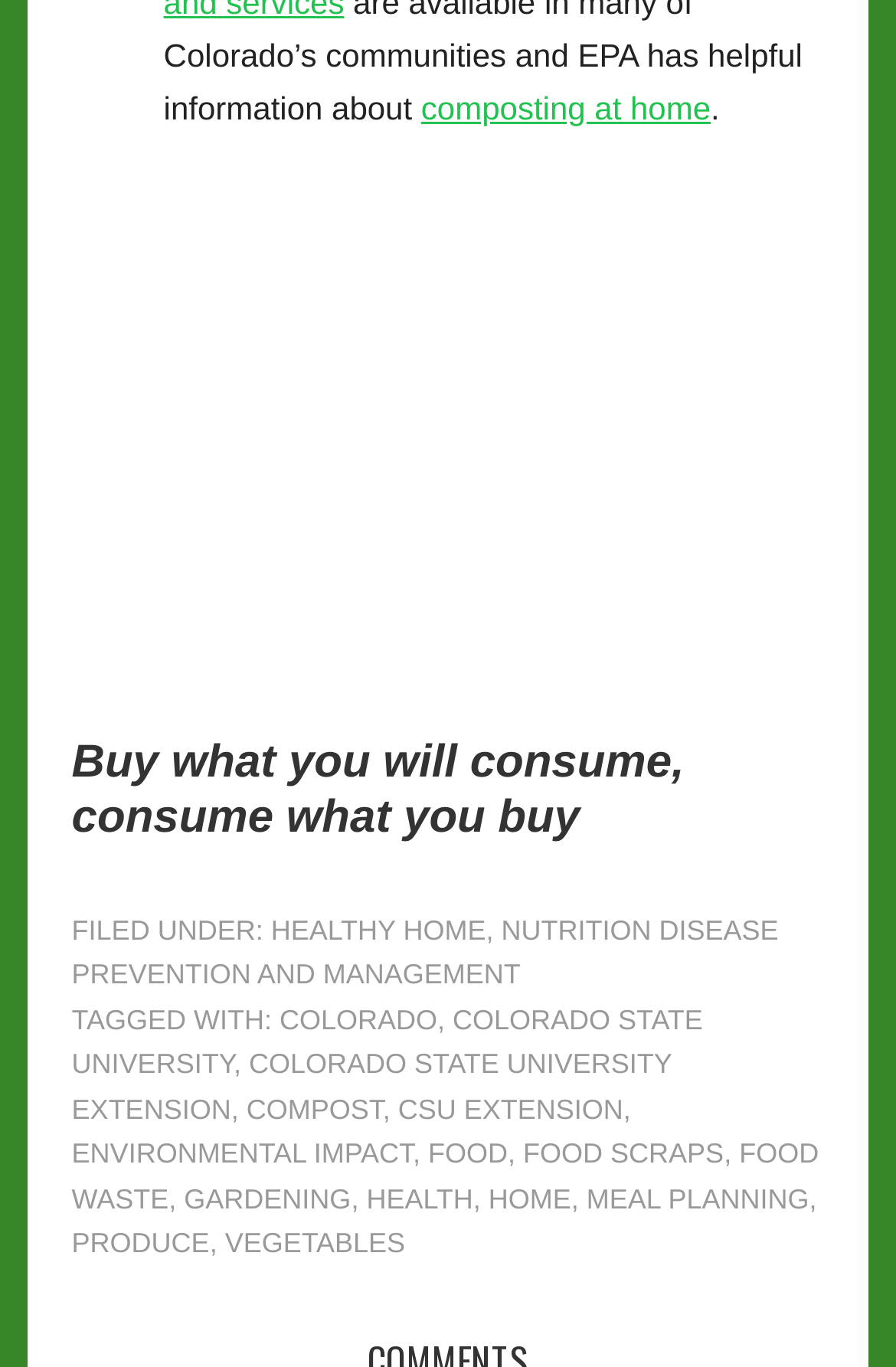Please identify the coordinates of the bounding box that should be clicked to fulfill this instruction: "click on the link to learn about composting at home".

[0.47, 0.065, 0.793, 0.092]